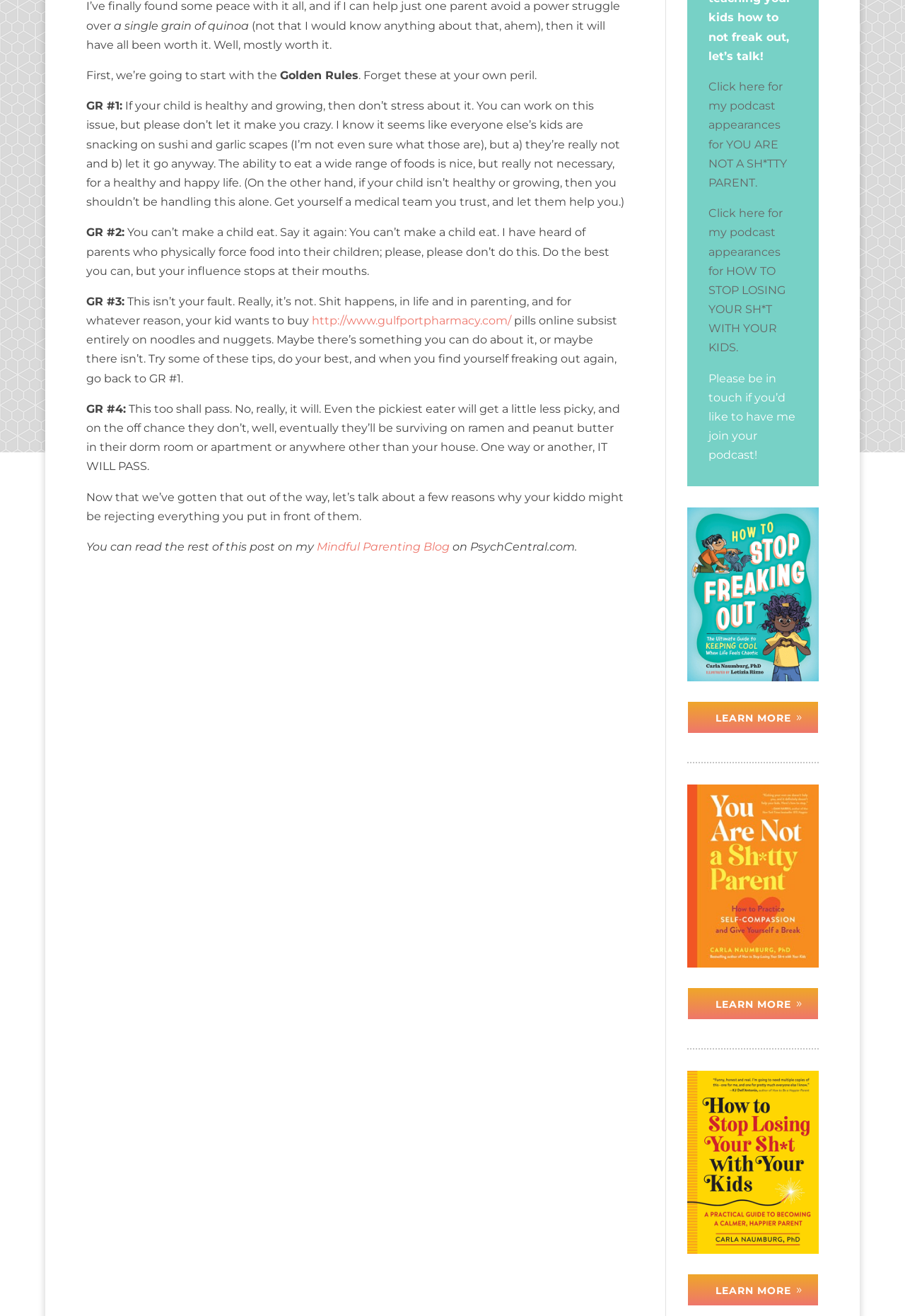Using the given element description, provide the bounding box coordinates (top-left x, top-left y, bottom-right x, bottom-right y) for the corresponding UI element in the screenshot: Learn More

[0.759, 0.968, 0.905, 0.992]